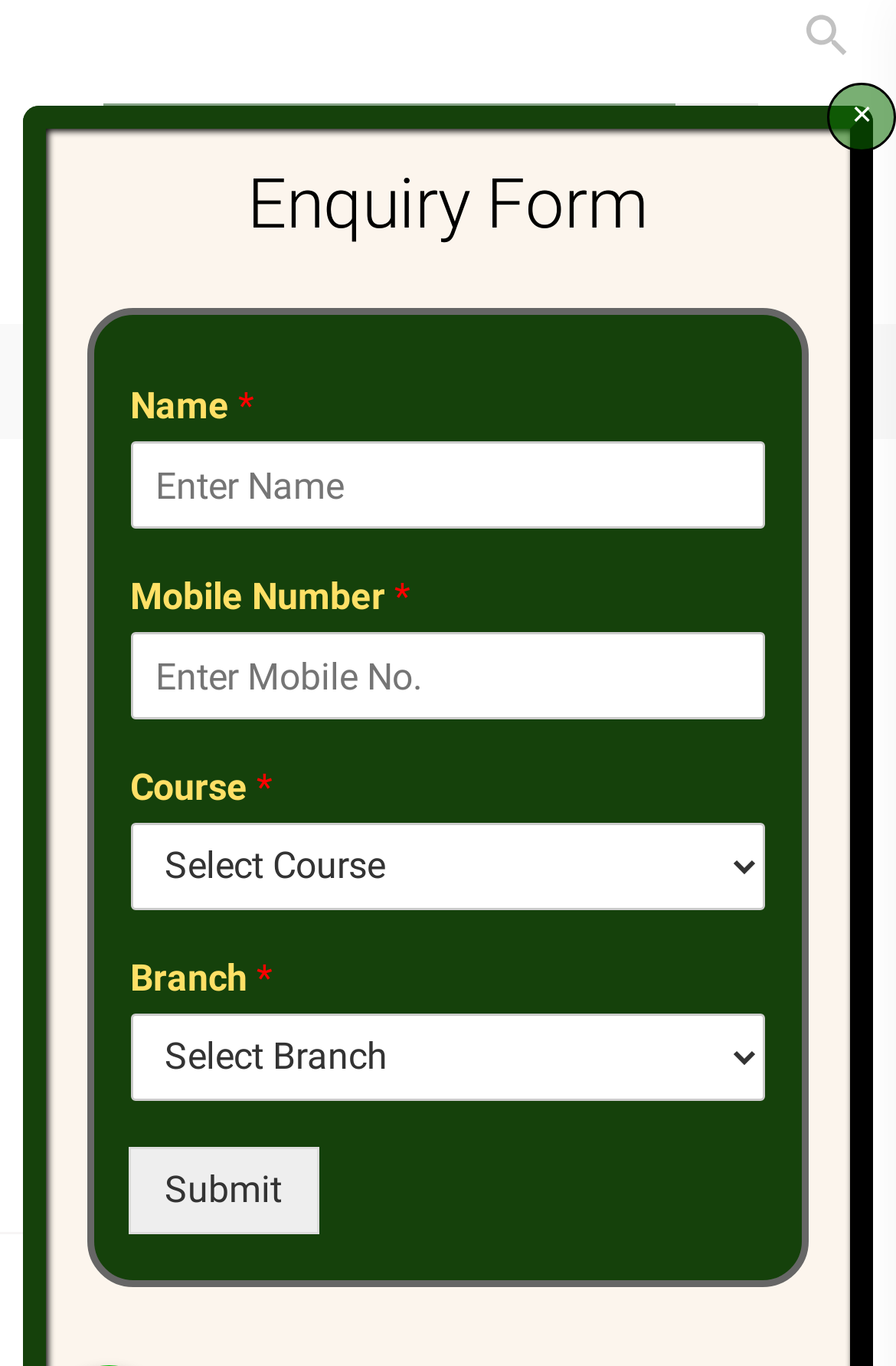Locate the bounding box coordinates of the clickable area to execute the instruction: "Submit the form". Provide the coordinates as four float numbers between 0 and 1, represented as [left, top, right, bottom].

[0.143, 0.839, 0.356, 0.903]